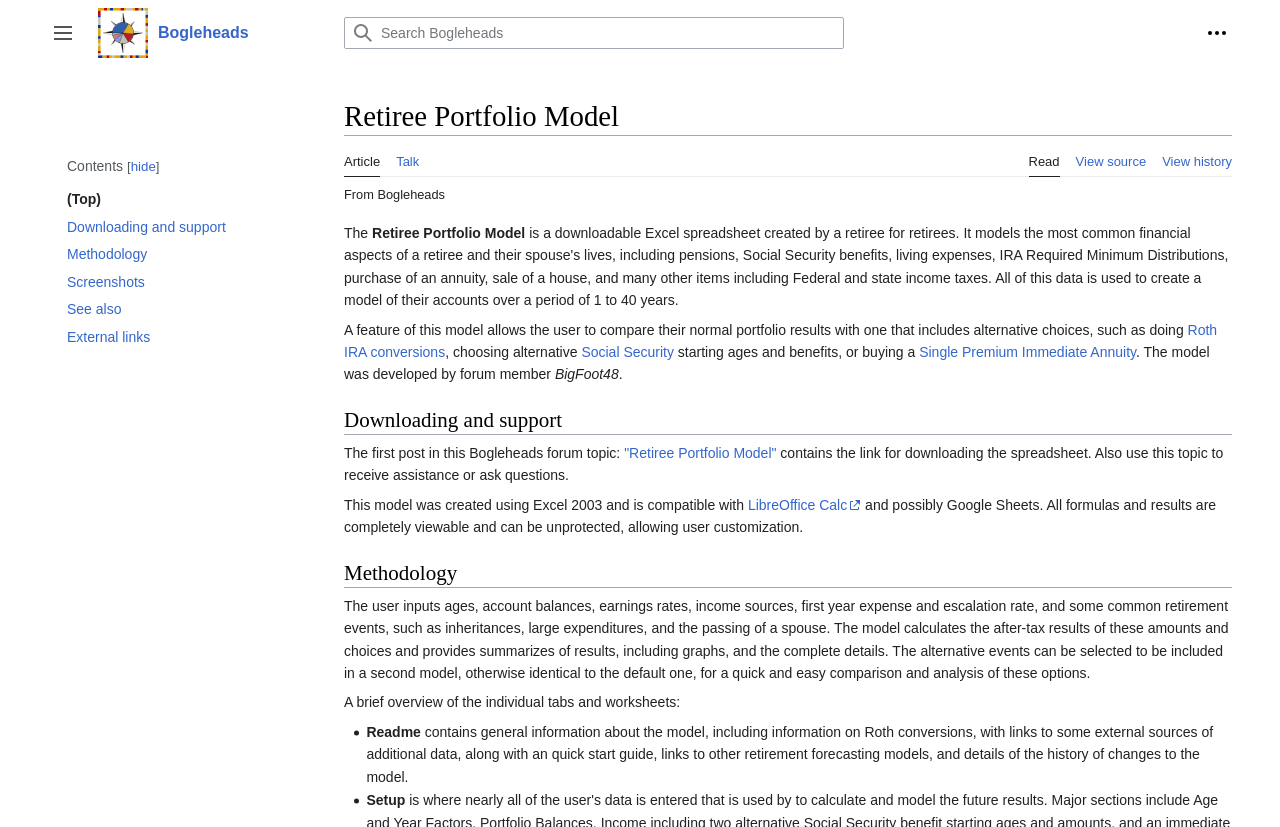What is the format of the spreadsheet used to create the model?
Refer to the image and provide a detailed answer to the question.

I found the answer in the section 'Downloading and support', which mentions that the model was created using Excel 2003 and is compatible with LibreOffice Calc and possibly Google Sheets.